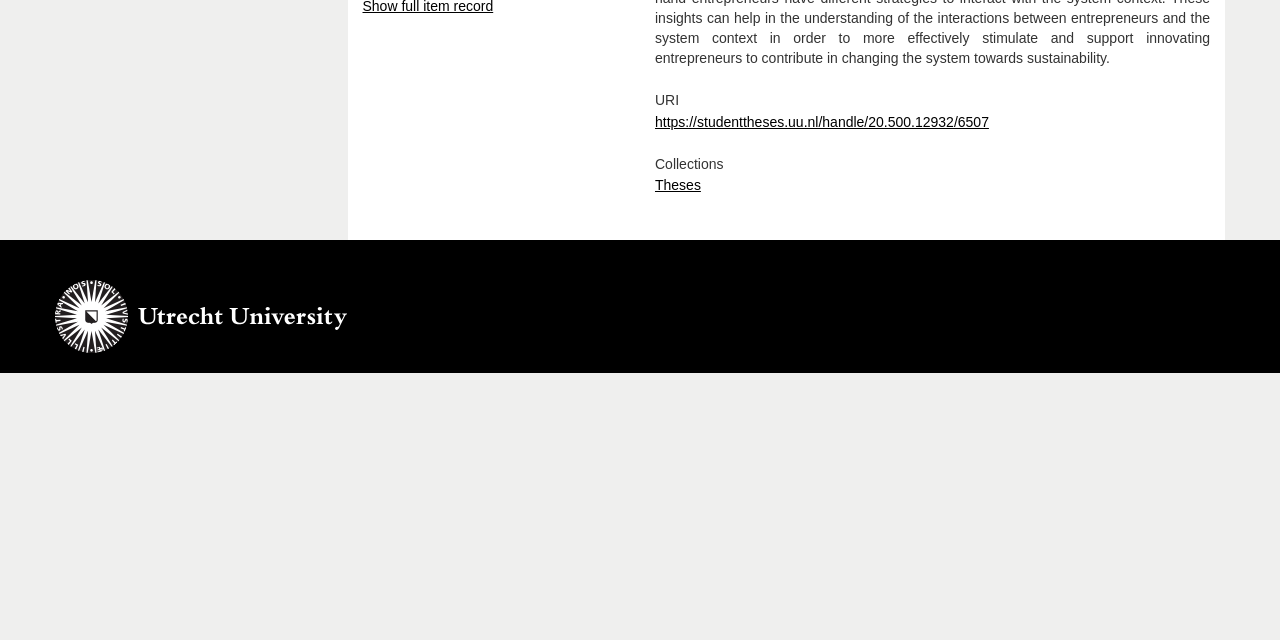Provide the bounding box coordinates, formatted as (top-left x, top-left y, bottom-right x, bottom-right y), with all values being floating point numbers between 0 and 1. Identify the bounding box of the UI element that matches the description: https://studenttheses.uu.nl/handle/20.500.12932/6507

[0.512, 0.178, 0.773, 0.203]